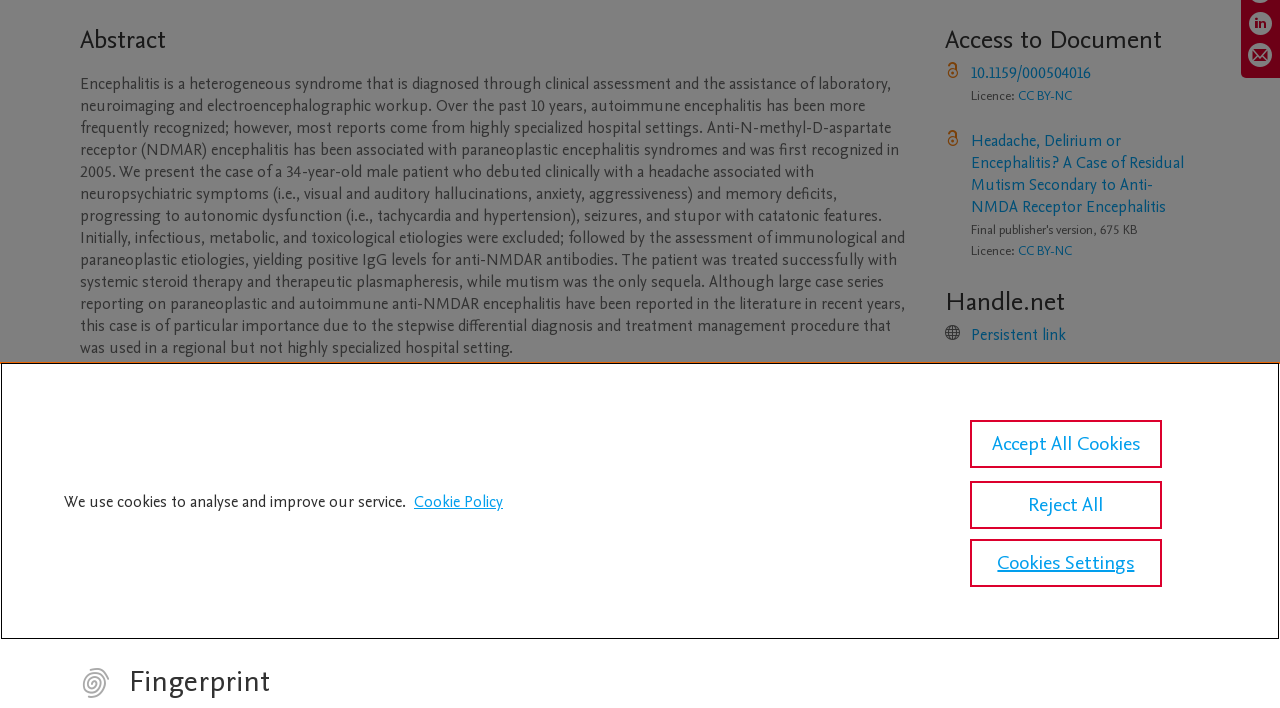Identify the bounding box of the HTML element described here: "Datenschutzerklärung". Provide the coordinates as four float numbers between 0 and 1: [left, top, right, bottom].

None